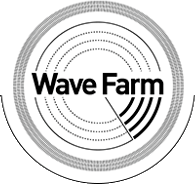Please provide a comprehensive answer to the question based on the screenshot: What is the emphasis of Wave Farm's mission?

The caption states that Wave Farm's mission is to connect art and radio, with an emphasis on the innovative use of media and technology within the community, highlighting the organization's focus on creative and cutting-edge approaches.